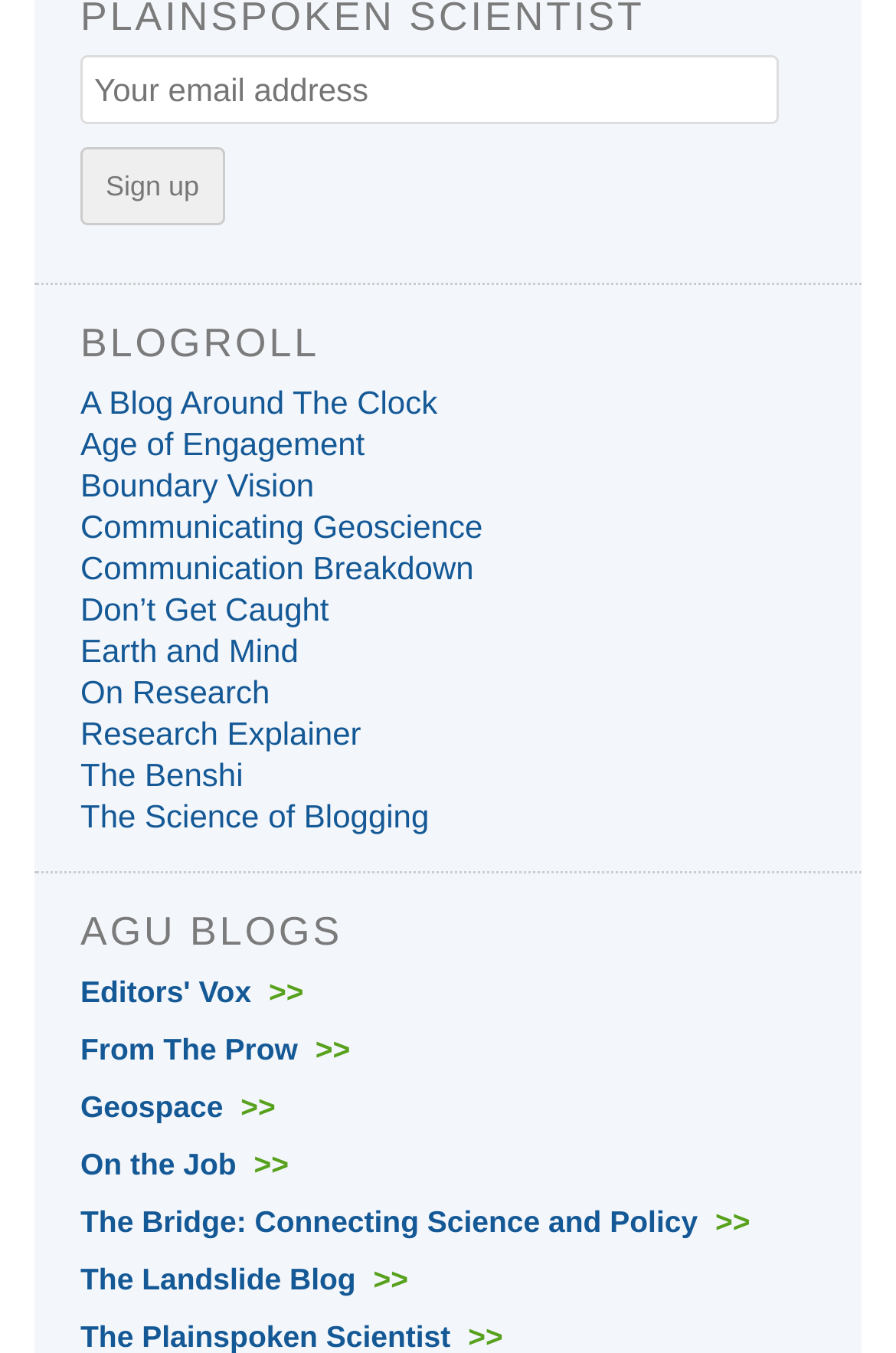Provide the bounding box coordinates of the UI element this sentence describes: "A Blog Around The Clock".

[0.09, 0.284, 0.488, 0.311]